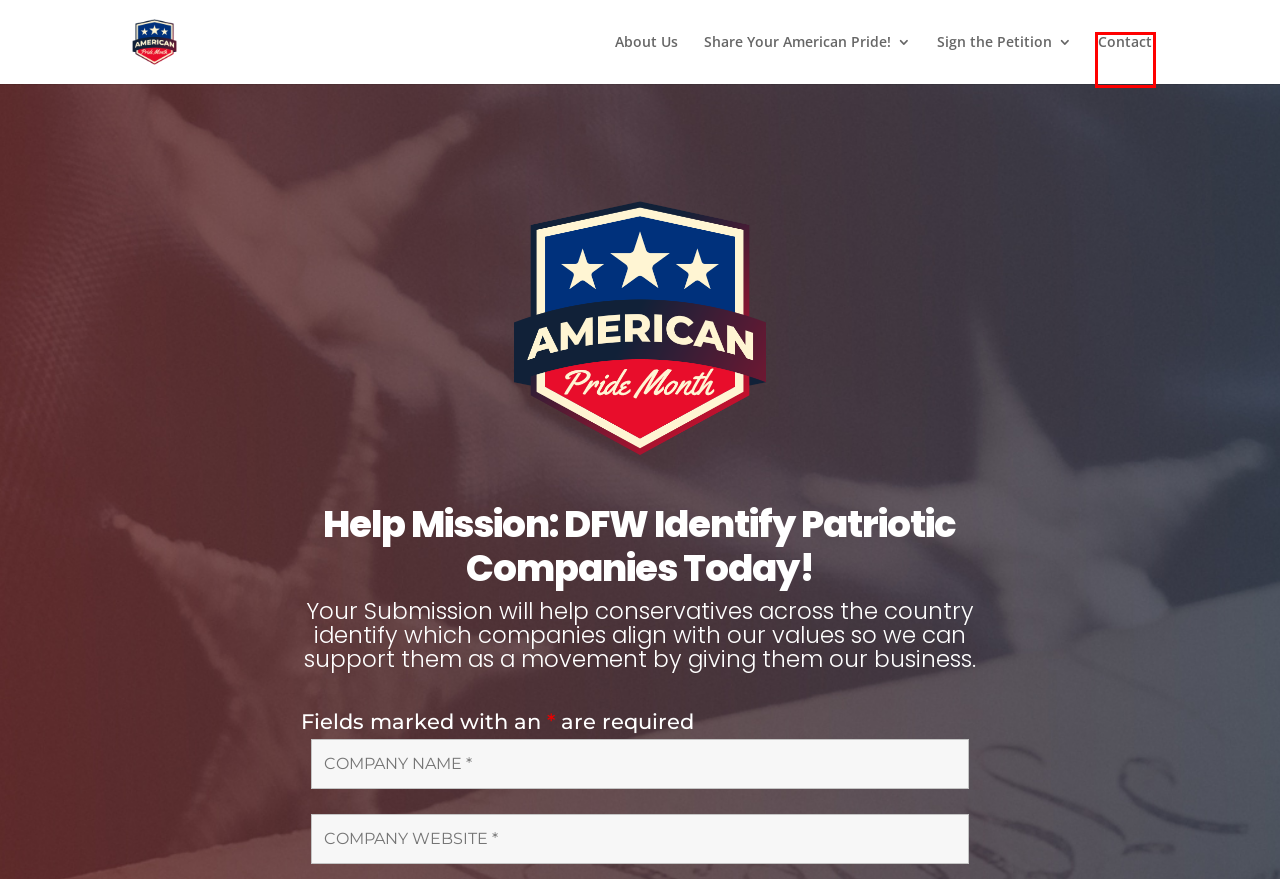You are given a screenshot of a webpage with a red rectangle bounding box. Choose the best webpage description that matches the new webpage after clicking the element in the bounding box. Here are the candidates:
A. Blog Tool, Publishing Platform, and CMS – WordPress.org
B. American Pride Month – Be a part of something big!
C. Contact | American Pride Month
D. Sign the Petition | American Pride Month
E. Sign the Petition – Business | American Pride Month
F. About Us | American Pride Month
G. Archives | American Pride Month
H. Are You Proud to be an American? | American Pride Month

C